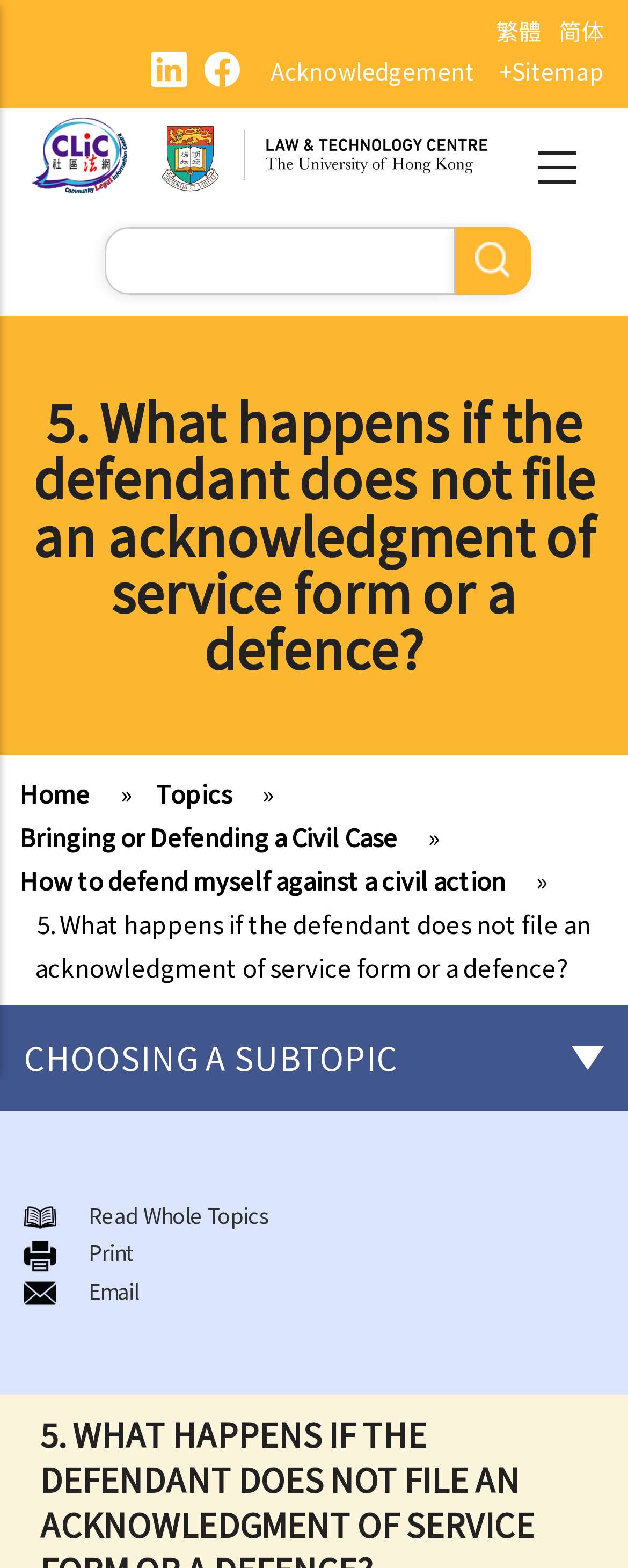How many subtopics are listed under 'CHOOSING A SUBTOPIC'?
Please ensure your answer to the question is detailed and covers all necessary aspects.

I counted the links listed under the 'CHOOSING A SUBTOPIC' heading, which are 'What is a civil case?', 'Matters to be considered before starting a civil action', '1. Can I settle the dispute without going to court?', '2. Do I have sufficient legal basis to start a civil action?', and '3. How and where can I get legal advice or representation'.